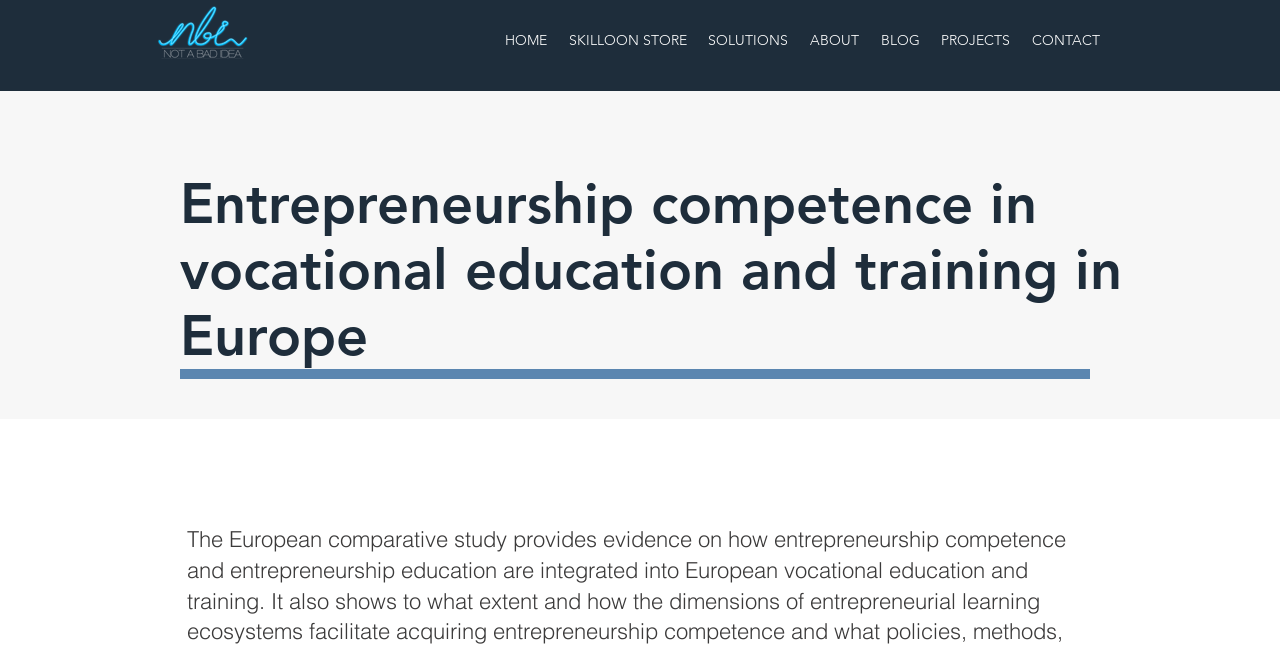Could you find the bounding box coordinates of the clickable area to complete this instruction: "read about entrepreneurship competence"?

[0.141, 0.264, 0.883, 0.569]